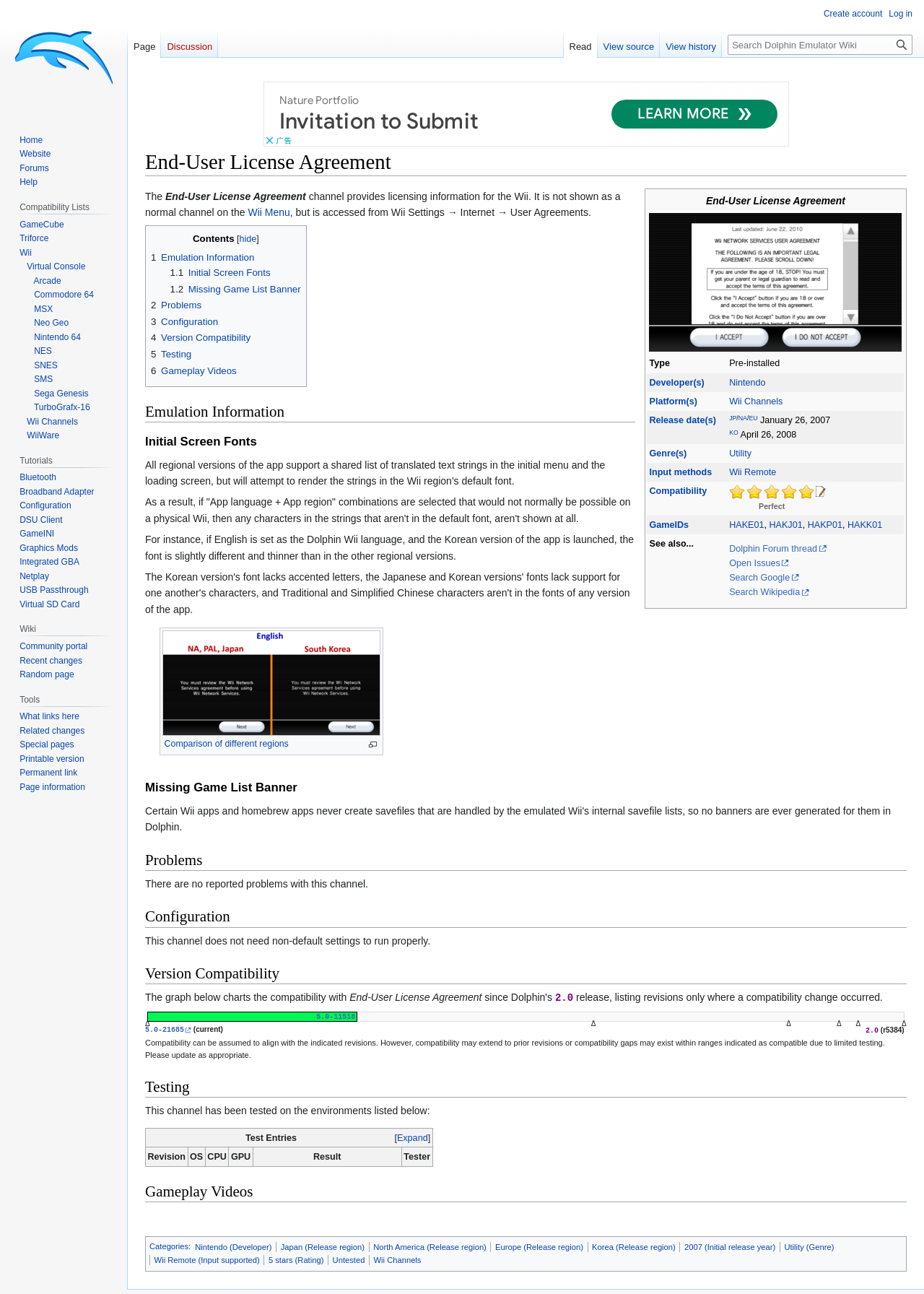Identify and extract the heading text of the webpage.

End-User License Agreement